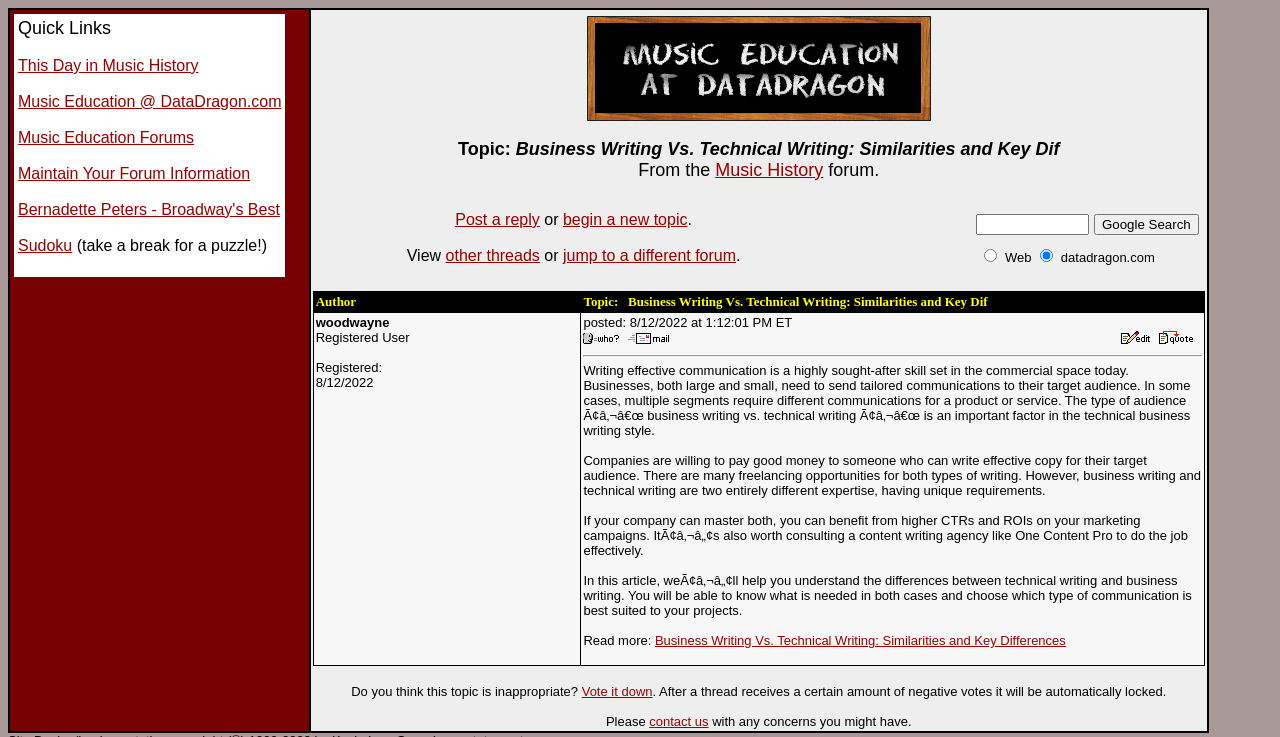Identify the bounding box coordinates of the area you need to click to perform the following instruction: "View woodwayne's profile".

[0.456, 0.448, 0.484, 0.471]